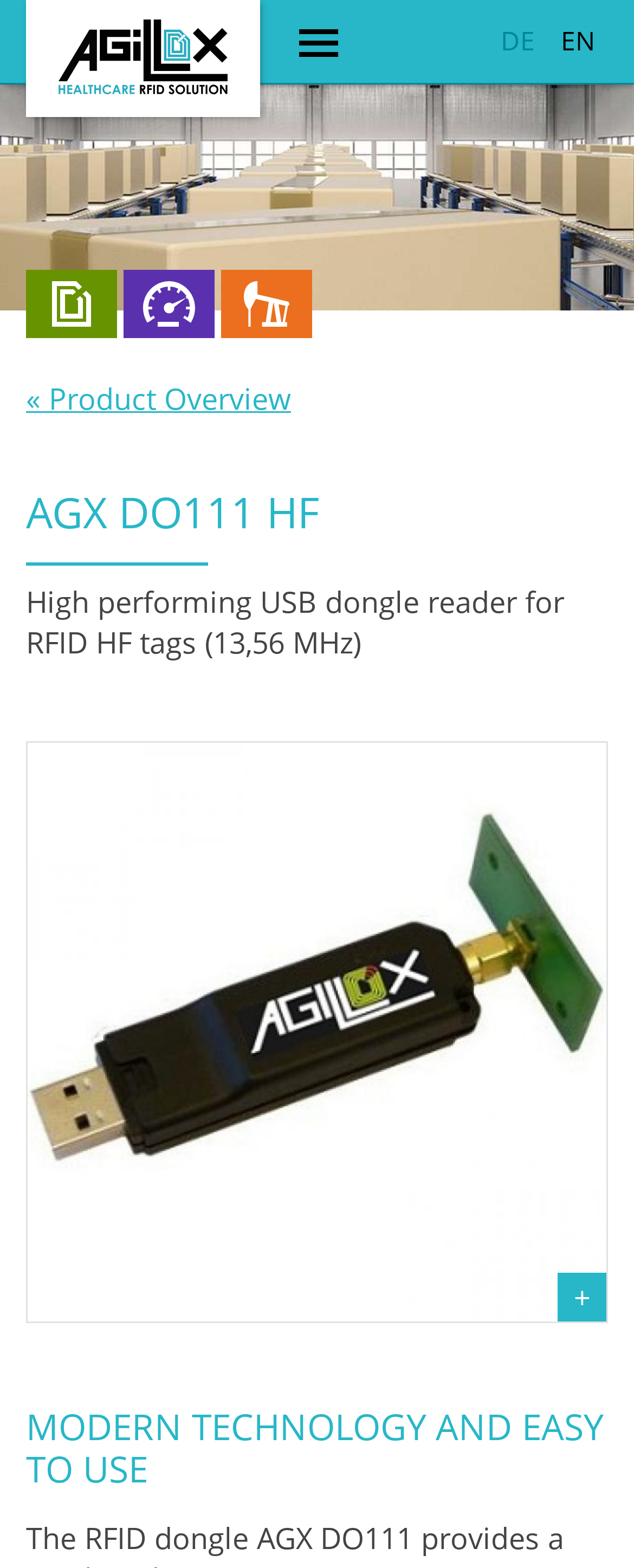What is the theme of the image at the top of the webpage?
Using the image, elaborate on the answer with as much detail as possible.

The image shows products on a conveyor belt, which suggests an industrial or manufacturing theme.